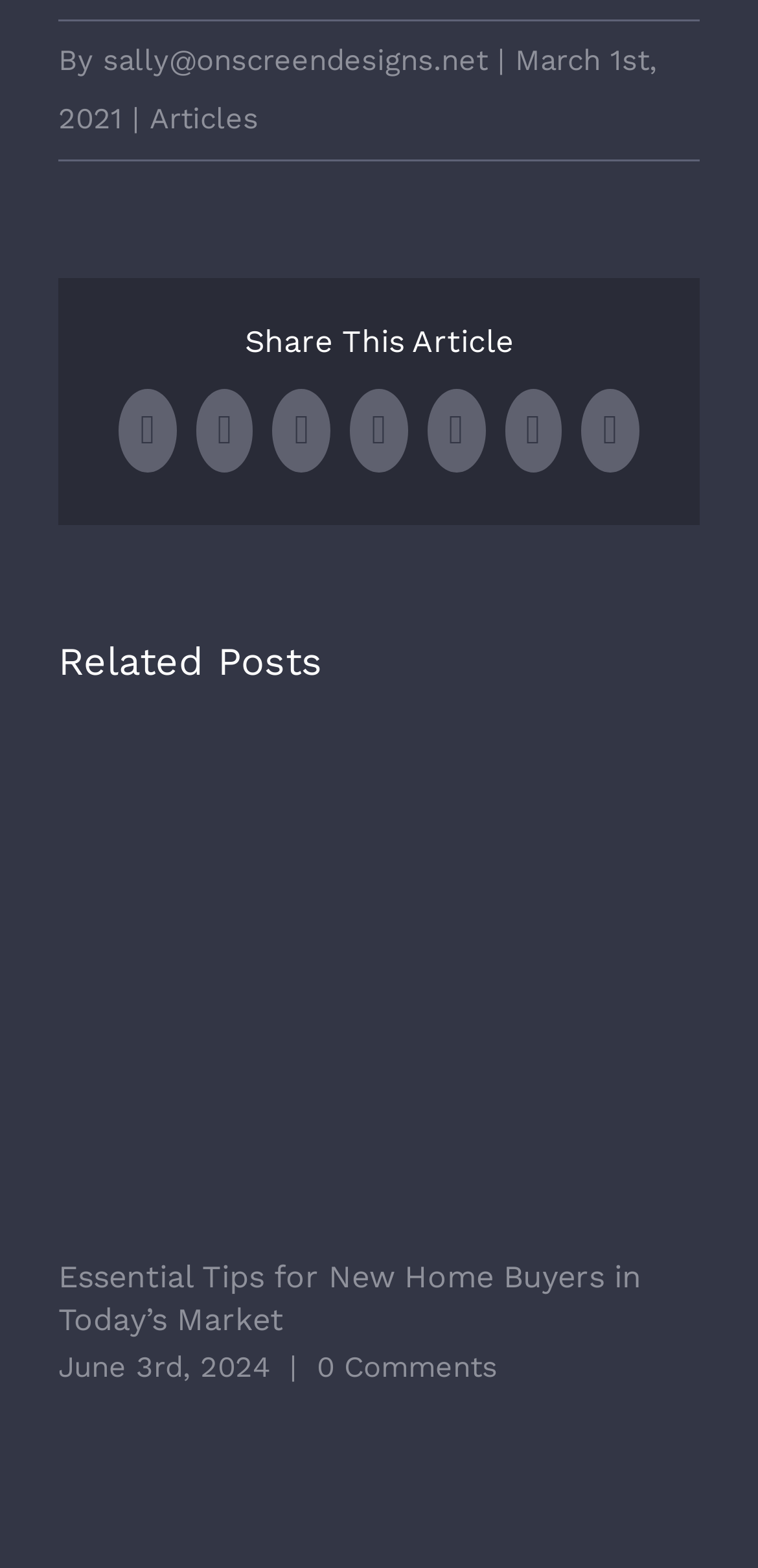Can you find the bounding box coordinates for the element that needs to be clicked to execute this instruction: "View the related post 'Essential Tips for New Home Buyers in Today’s Market'"? The coordinates should be given as four float numbers between 0 and 1, i.e., [left, top, right, bottom].

[0.077, 0.475, 0.923, 0.788]